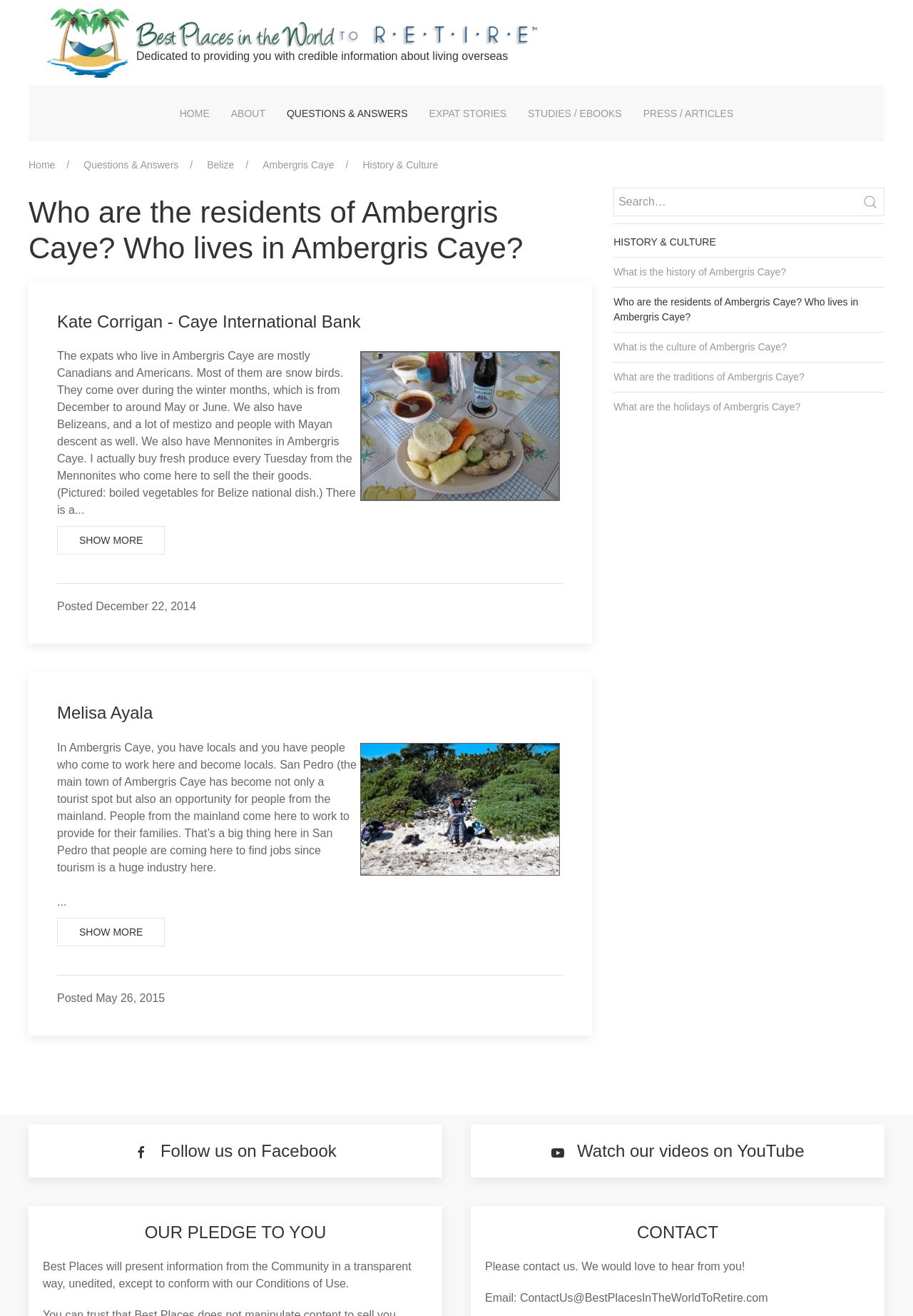Given the webpage screenshot, identify the bounding box of the UI element that matches this description: "Follow us on Facebook".

[0.0, 0.855, 0.484, 0.895]